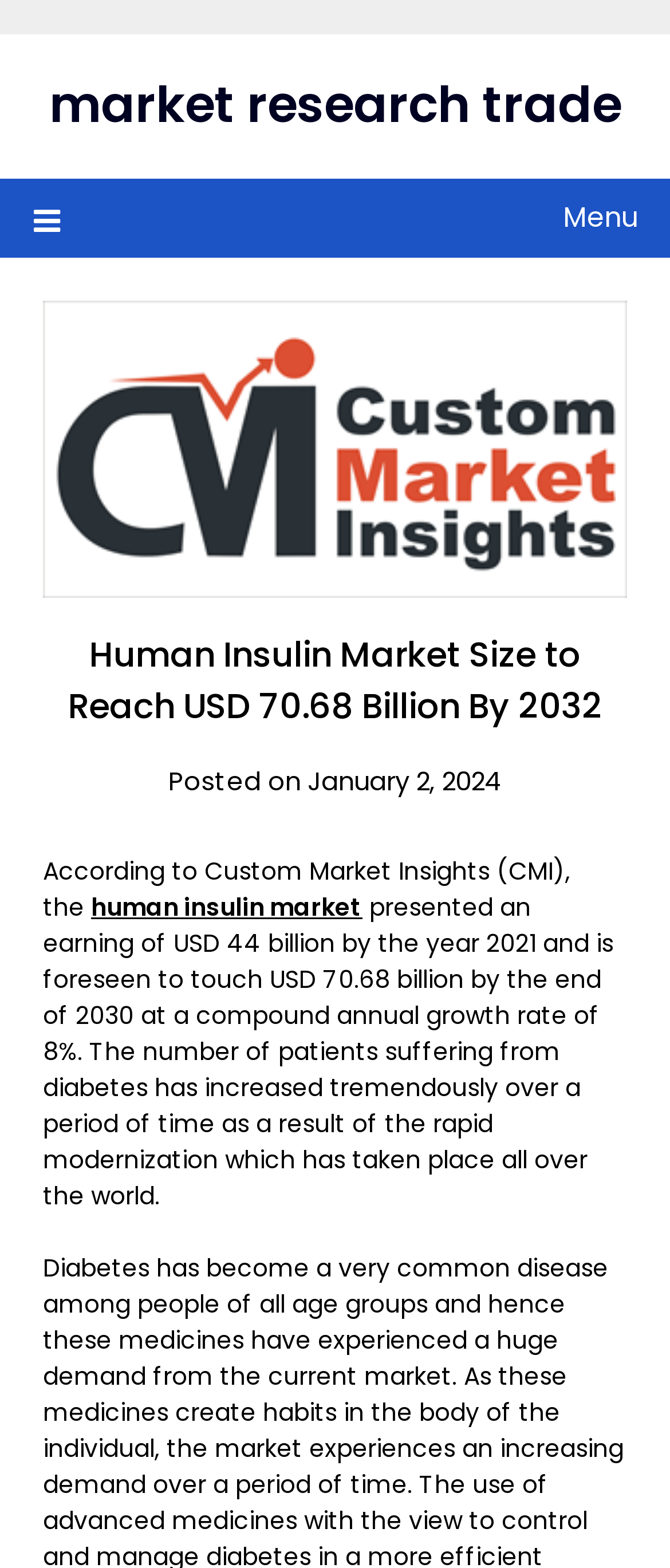Identify the bounding box for the UI element described as: "market research trade". Ensure the coordinates are four float numbers between 0 and 1, formatted as [left, top, right, bottom].

[0.073, 0.045, 0.927, 0.089]